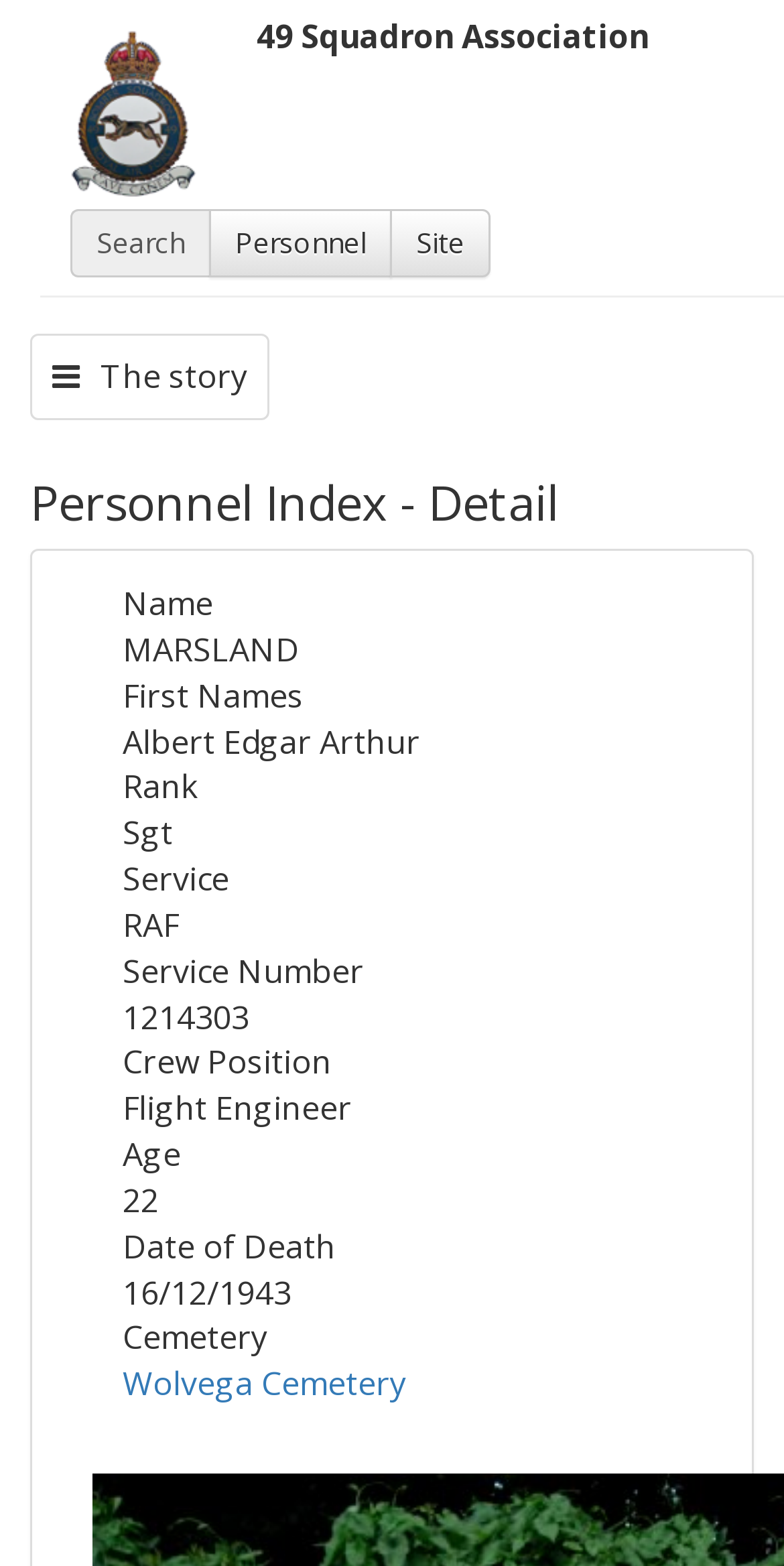Consider the image and give a detailed and elaborate answer to the question: 
What is the service number of the personnel?

I found the answer by looking at the 'Service Number' field on the webpage, which is located below the 'Service' field. The value of the 'Service Number' field is '1214303'.